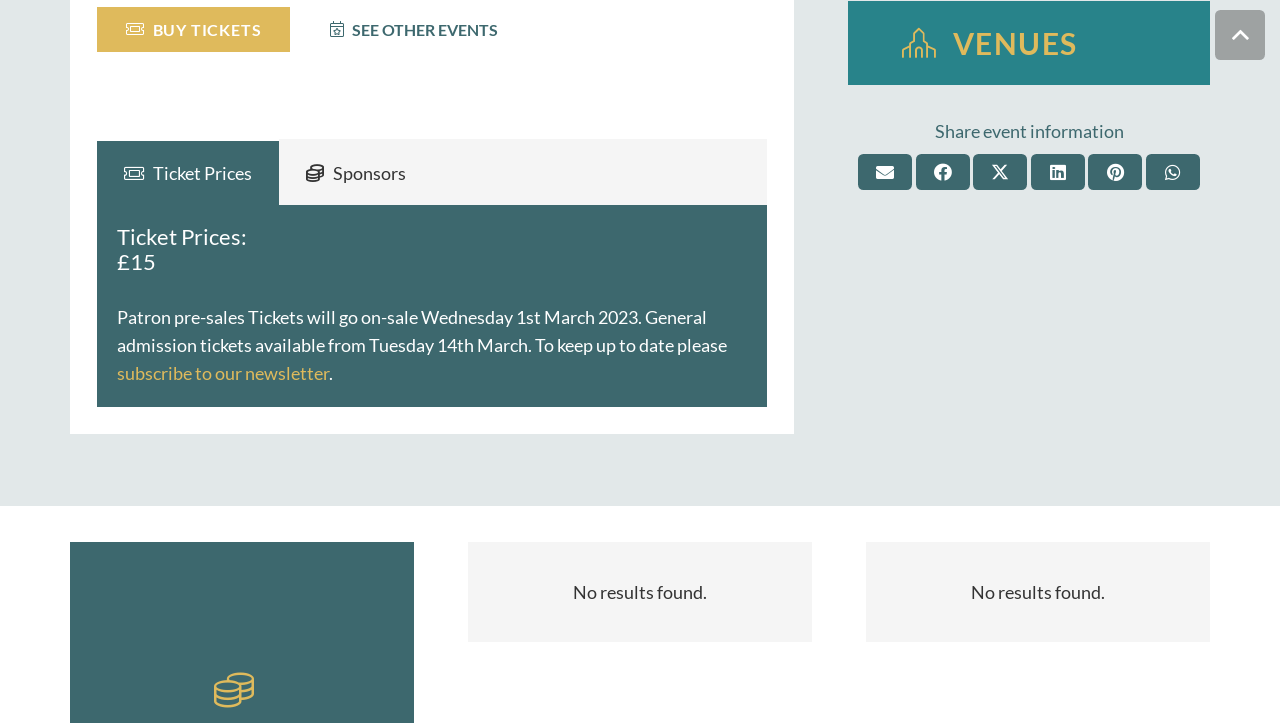What is the event related to?
With the help of the image, please provide a detailed response to the question.

The webpage does not explicitly mention what the event is related to, it only provides information about ticket sales and prices, but does not give any details about the event itself.